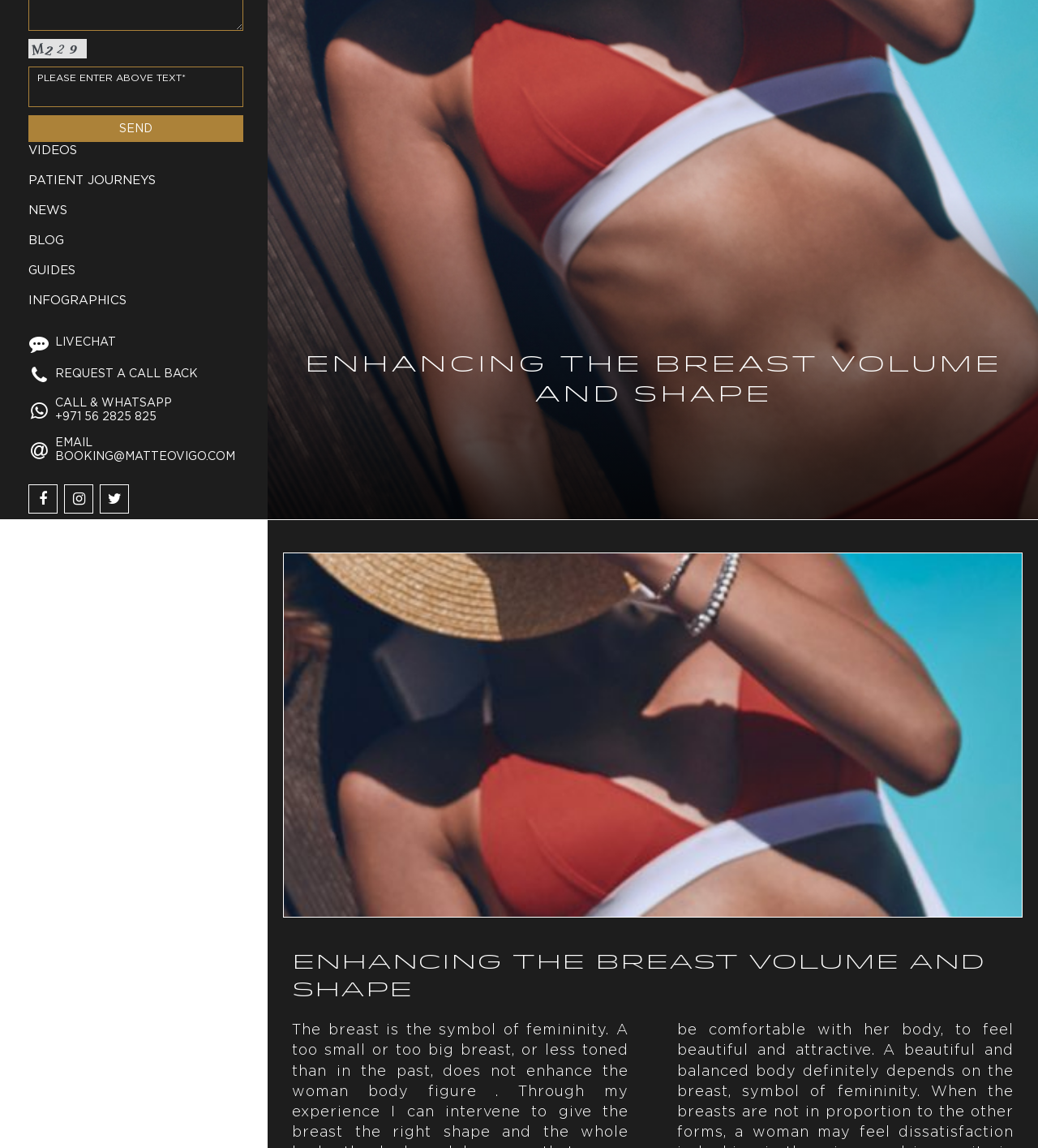Please determine the bounding box coordinates for the UI element described as: "Blog".

[0.0, 0.196, 0.258, 0.221]